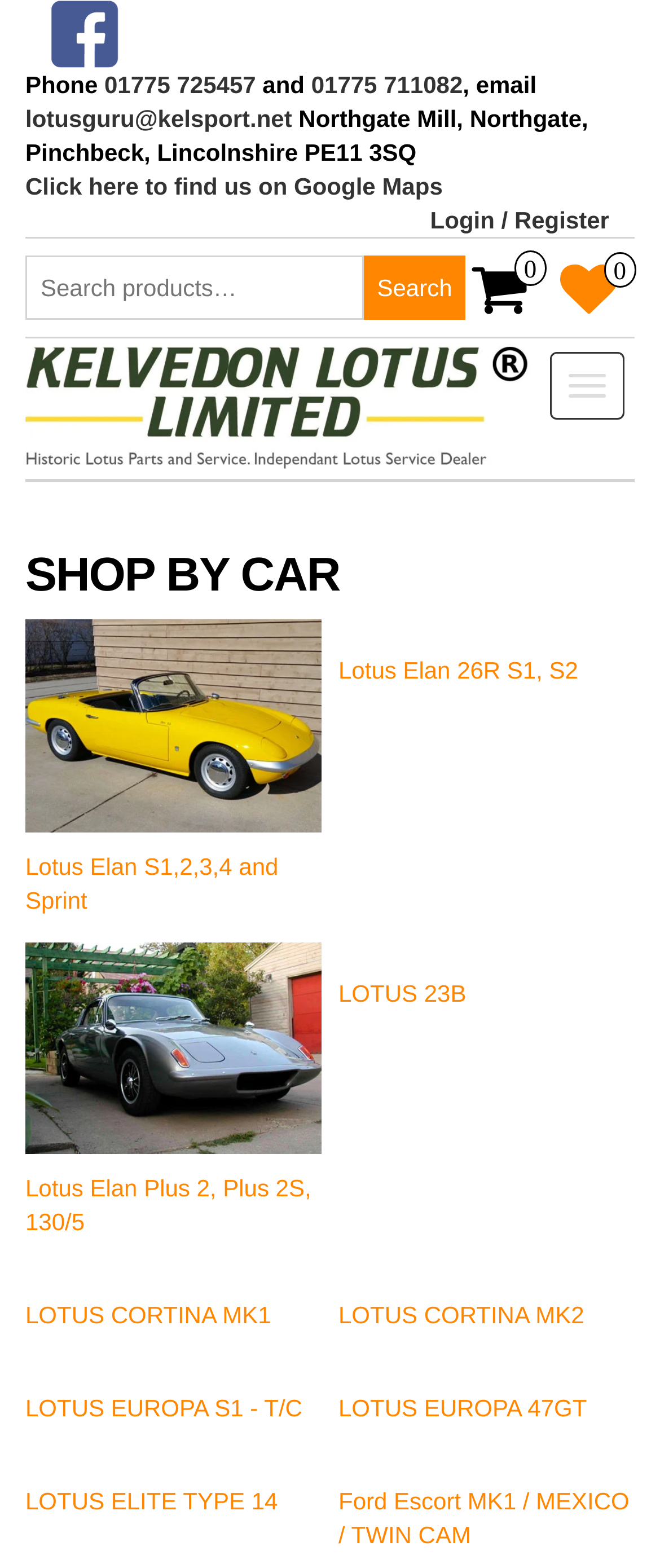Please find the bounding box coordinates in the format (top-left x, top-left y, bottom-right x, bottom-right y) for the given element description. Ensure the coordinates are floating point numbers between 0 and 1. Description: lotusguru@kelsport.net

[0.038, 0.067, 0.442, 0.084]